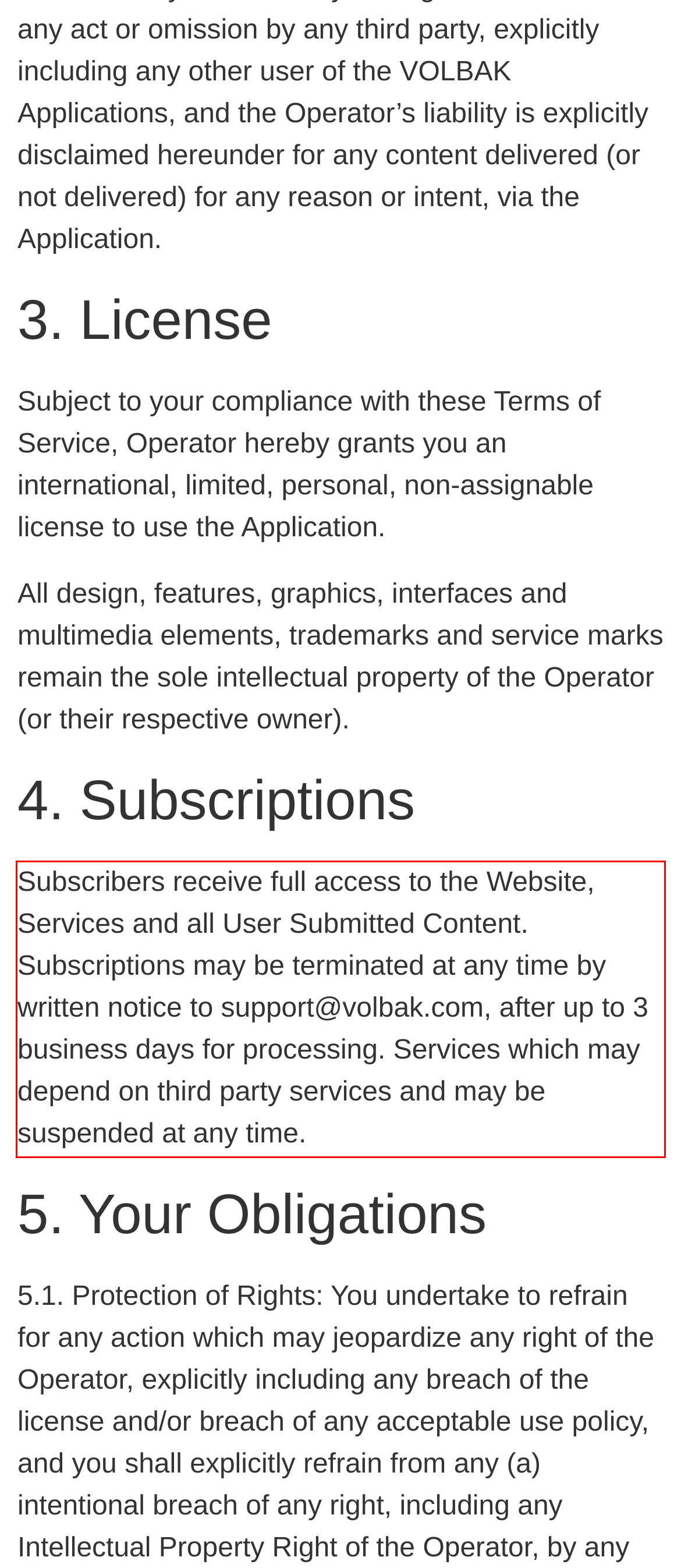Please examine the webpage screenshot containing a red bounding box and use OCR to recognize and output the text inside the red bounding box.

Subscribers receive full access to the Website, Services and all User Submitted Content. Subscriptions may be terminated at any time by written notice to support@volbak.com, after up to 3 business days for processing. Services which may depend on third party services and may be suspended at any time.